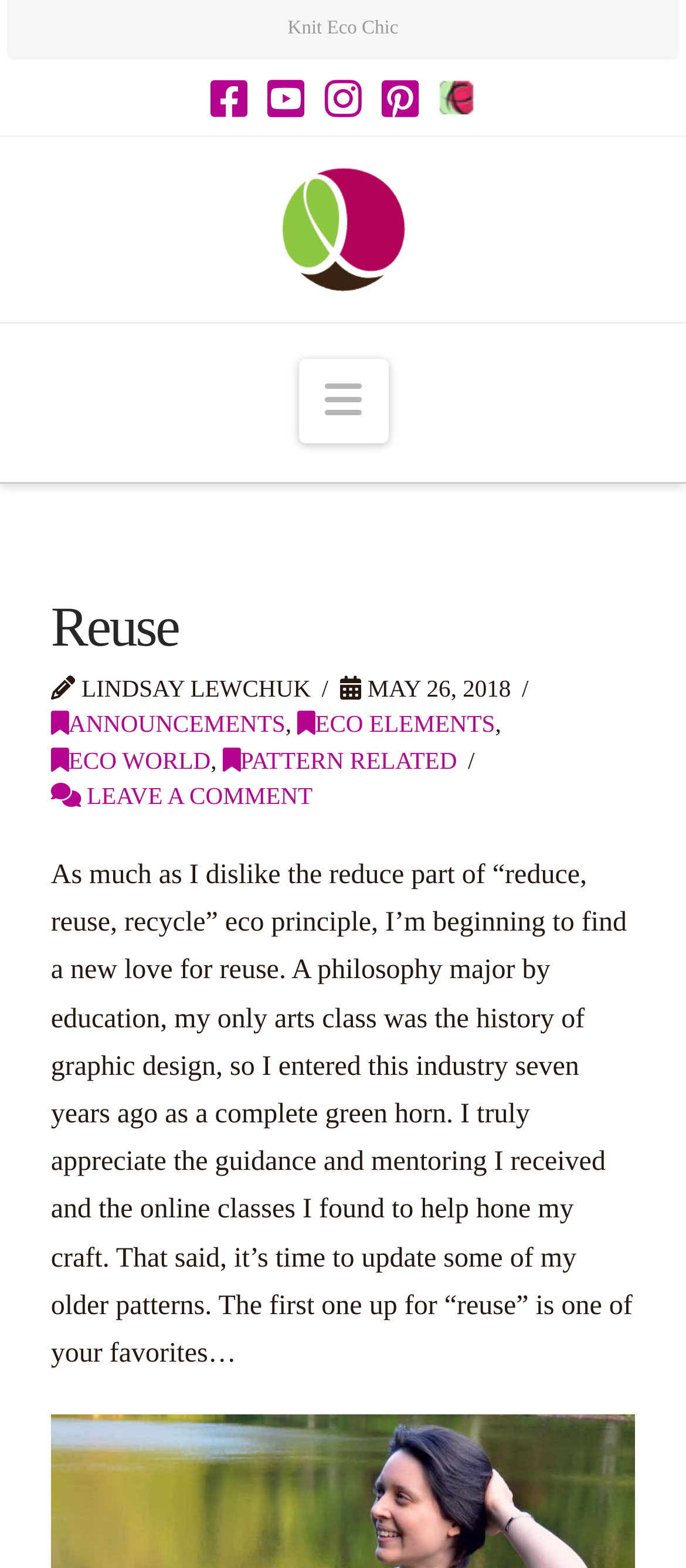Determine the bounding box coordinates for the area you should click to complete the following instruction: "Open Knit Eco Chic homepage".

[0.404, 0.104, 0.596, 0.189]